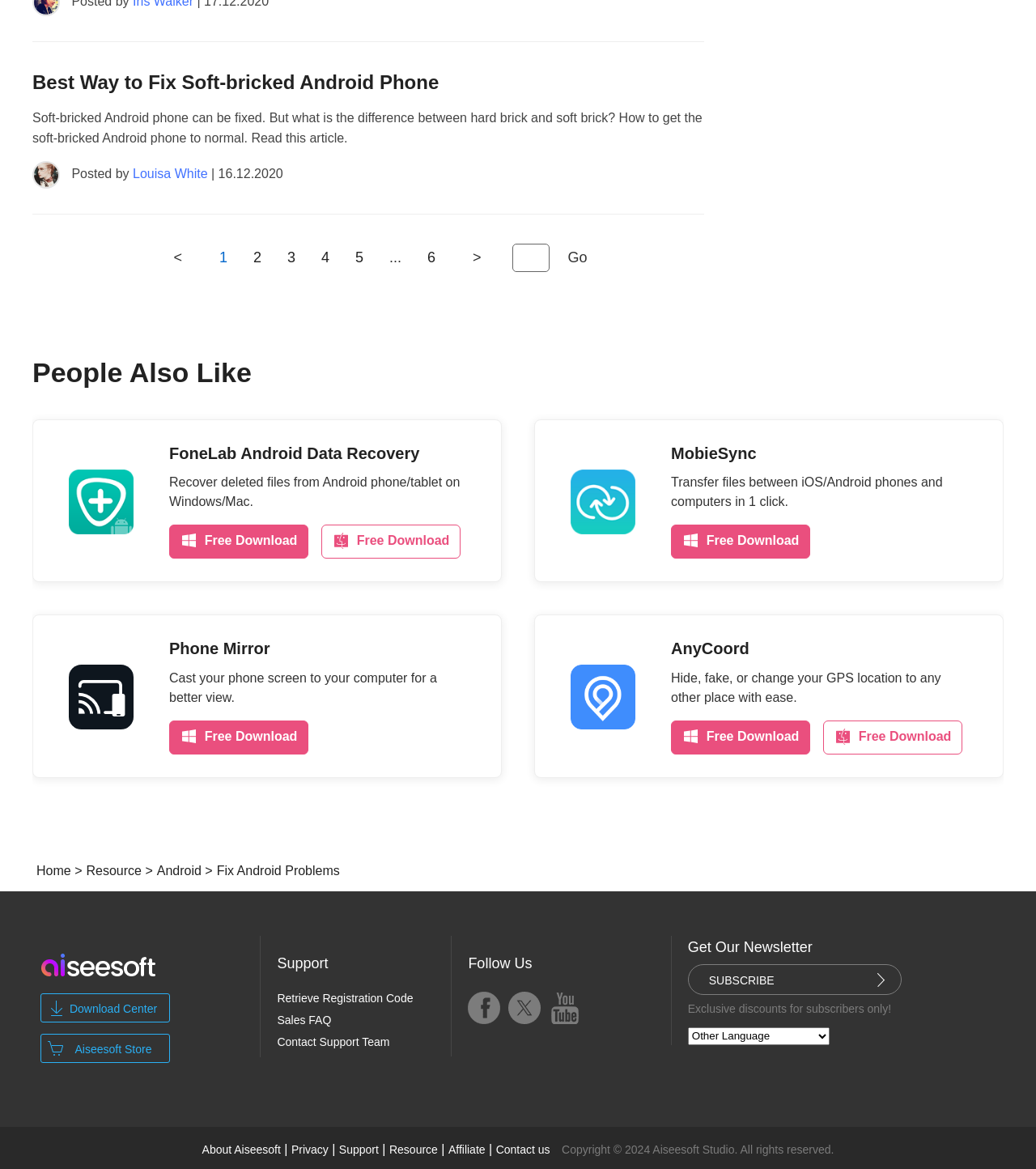Please locate the bounding box coordinates of the element's region that needs to be clicked to follow the instruction: "Download FoneLab Android Data Recovery". The bounding box coordinates should be provided as four float numbers between 0 and 1, i.e., [left, top, right, bottom].

[0.163, 0.449, 0.298, 0.478]